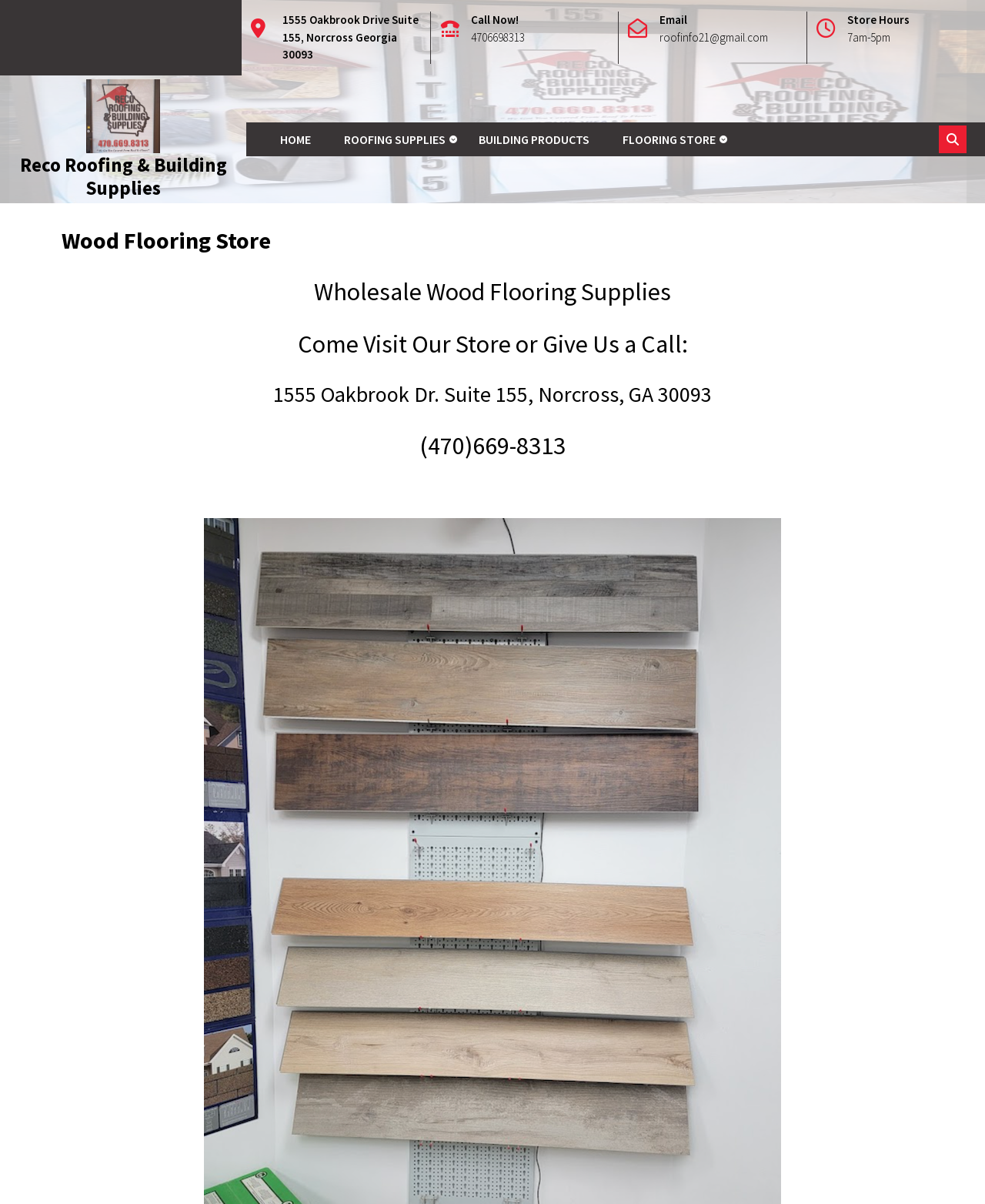What are the store hours?
Based on the image, please offer an in-depth response to the question.

I found the store hours by looking at the top section of the webpage, where the address and contact information are listed. The store hours are displayed as a static text, and they are 7am-5pm.